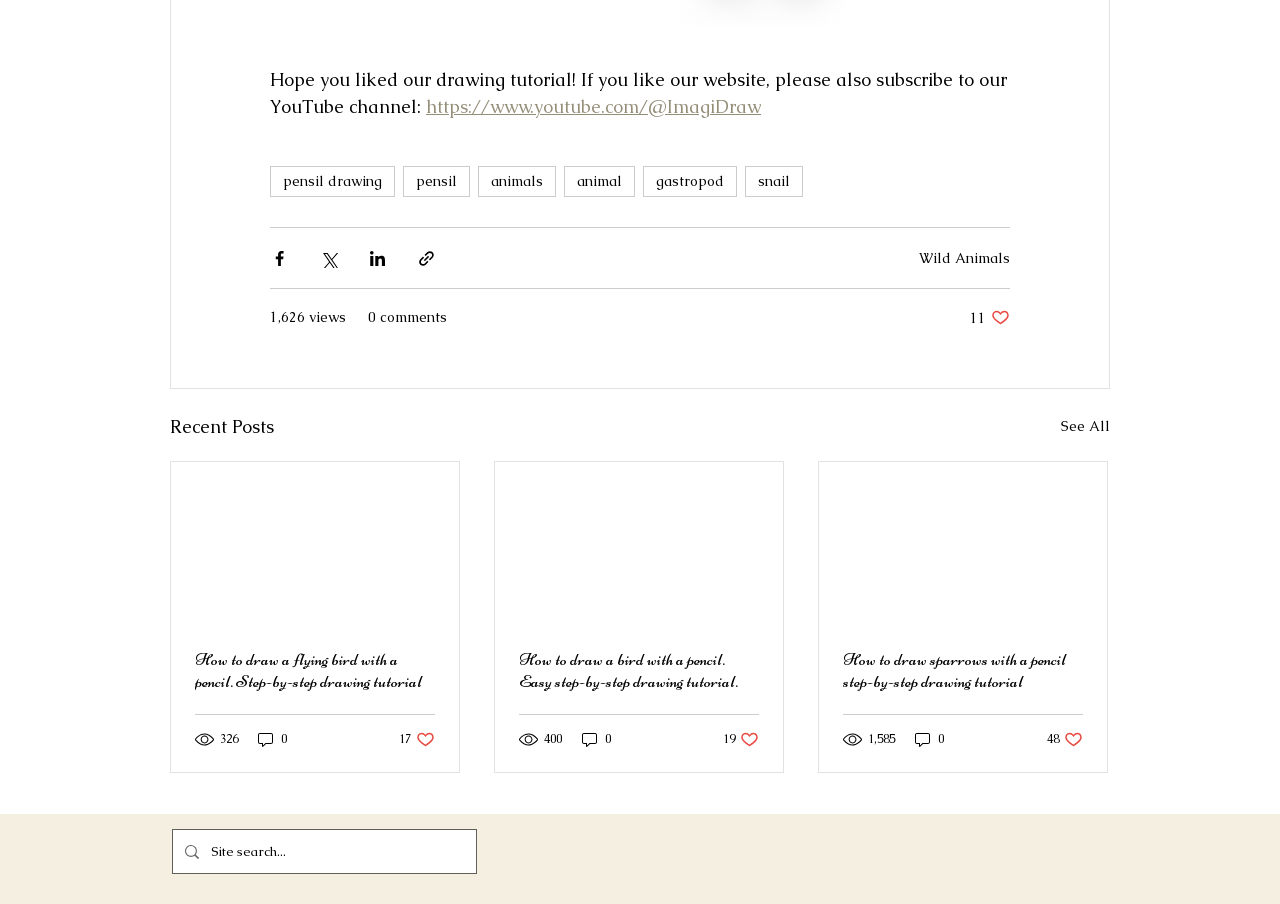Determine the bounding box coordinates for the clickable element to execute this instruction: "View recent posts". Provide the coordinates as four float numbers between 0 and 1, i.e., [left, top, right, bottom].

[0.133, 0.456, 0.214, 0.488]